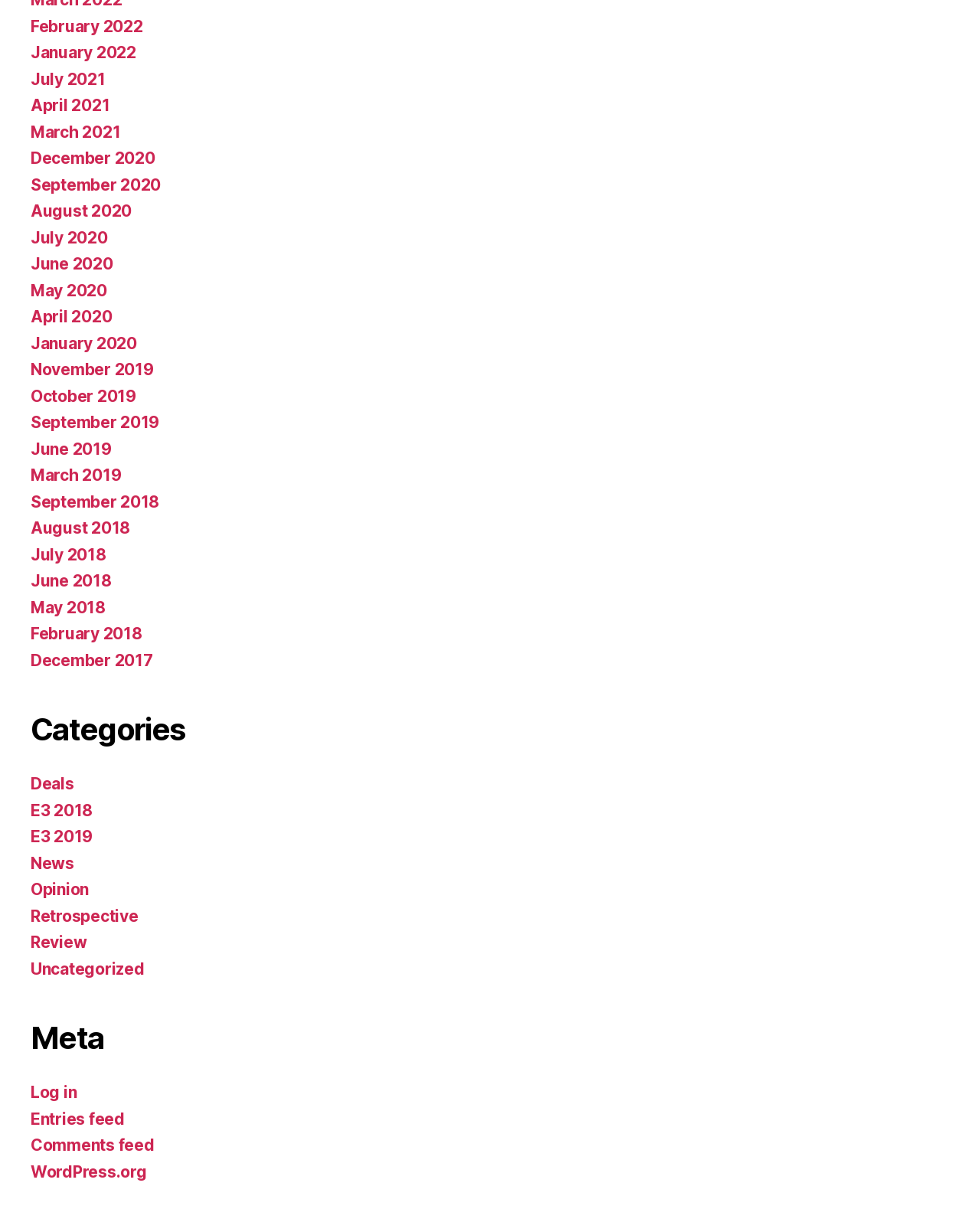Please identify the bounding box coordinates of the element's region that I should click in order to complete the following instruction: "View February 2022 archives". The bounding box coordinates consist of four float numbers between 0 and 1, i.e., [left, top, right, bottom].

[0.031, 0.014, 0.146, 0.03]